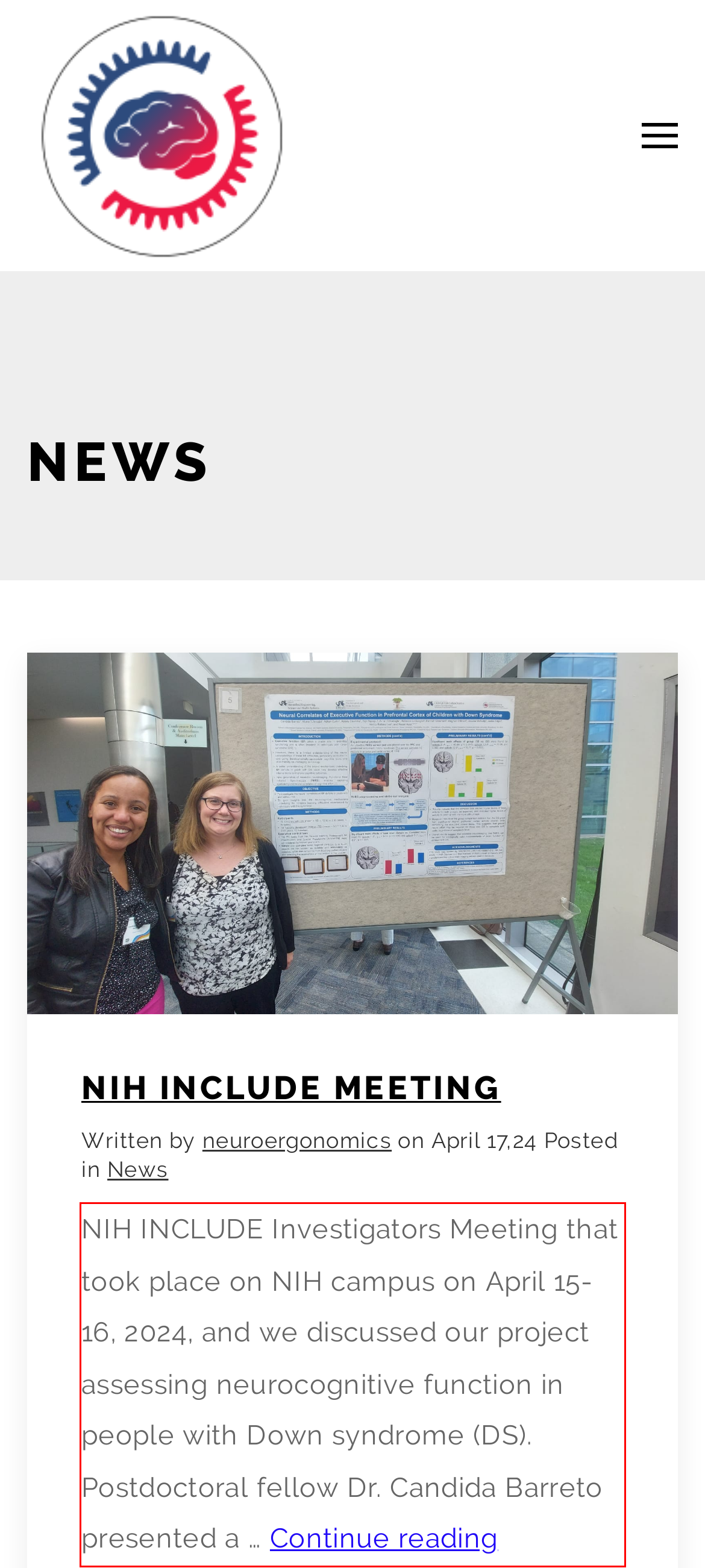Examine the screenshot of the webpage, locate the red bounding box, and perform OCR to extract the text contained within it.

NIH INCLUDE Investigators Meeting that took place on NIH campus on April 15-16, 2024, and we discussed our project assessing neurocognitive function in people with Down syndrome (DS). Postdoctoral fellow Dr. Candida Barreto presented a … Continue reading NIH INCLUDE Meeting